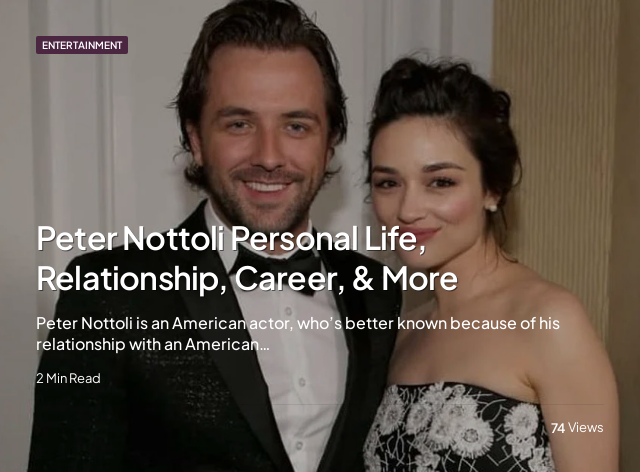Describe the image thoroughly.

In this image, Peter Nottoli, an American actor, is pictured alongside a woman, smiling as they pose together. Both individuals appear dressed for a formal event, suggesting a celebratory atmosphere. The background has a subtle texture that adds depth to the scene. This image accompanies an article titled "Peter Nottoli Personal Life, Relationship, Career, & More," which explores Nottoli's life, including his notable relationships and career highlights. The article is tagged under the "Entertainment" category and mentions it takes approximately 2 minutes to read. With a notable audience of 74 views, the piece offers insights into his personal and professional experiences.